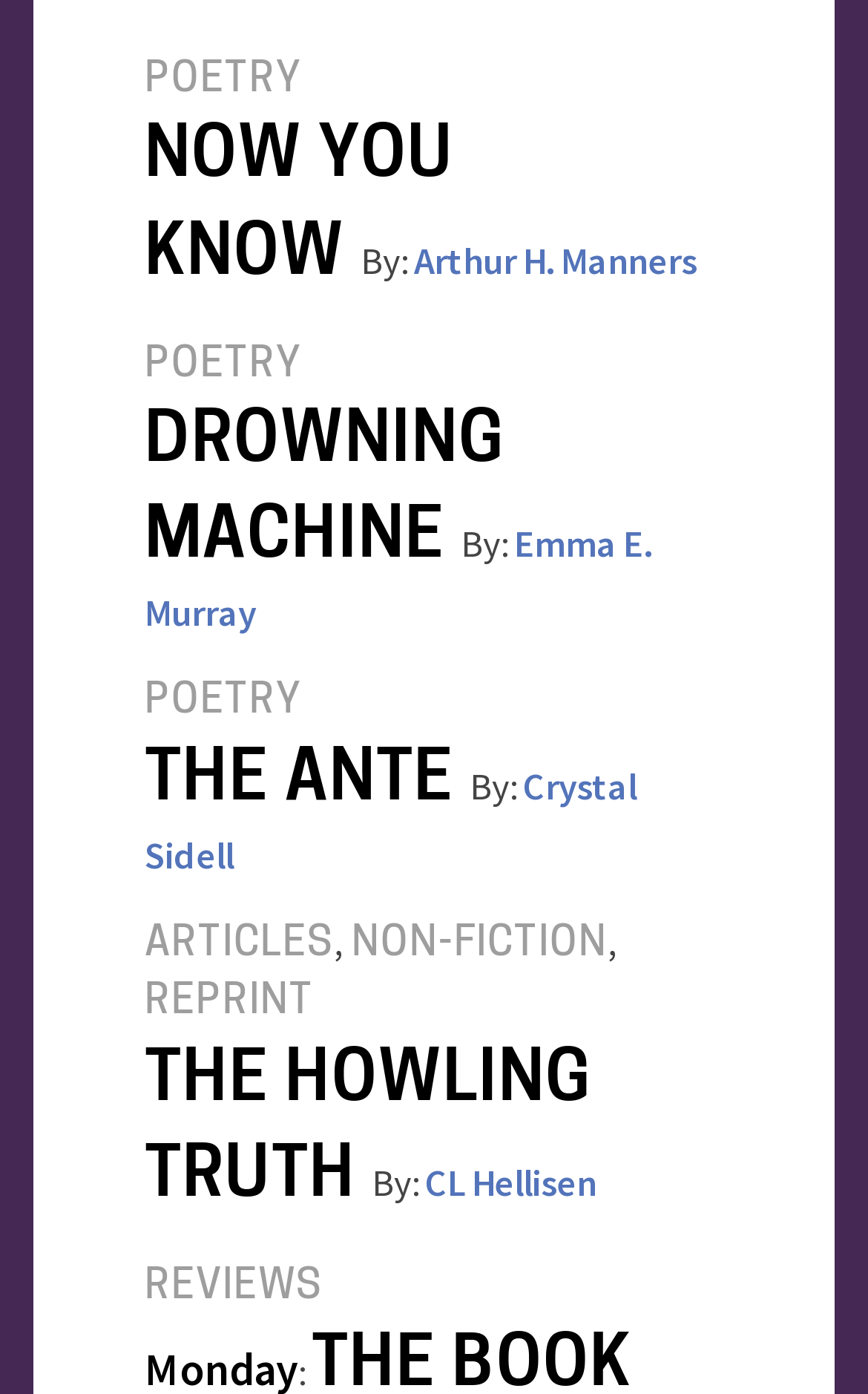Locate the bounding box coordinates of the clickable region to complete the following instruction: "read THE HOWLING TRUTH."

[0.167, 0.752, 0.682, 0.871]